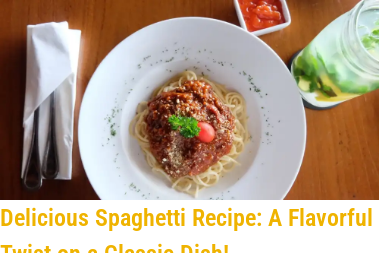What is the garnish on top of the spaghetti?
Use the image to give a comprehensive and detailed response to the question.

The garnish on top of the spaghetti is a sprig of parsley and a cherry tomato, which adds a pop of color and freshness to the dish.